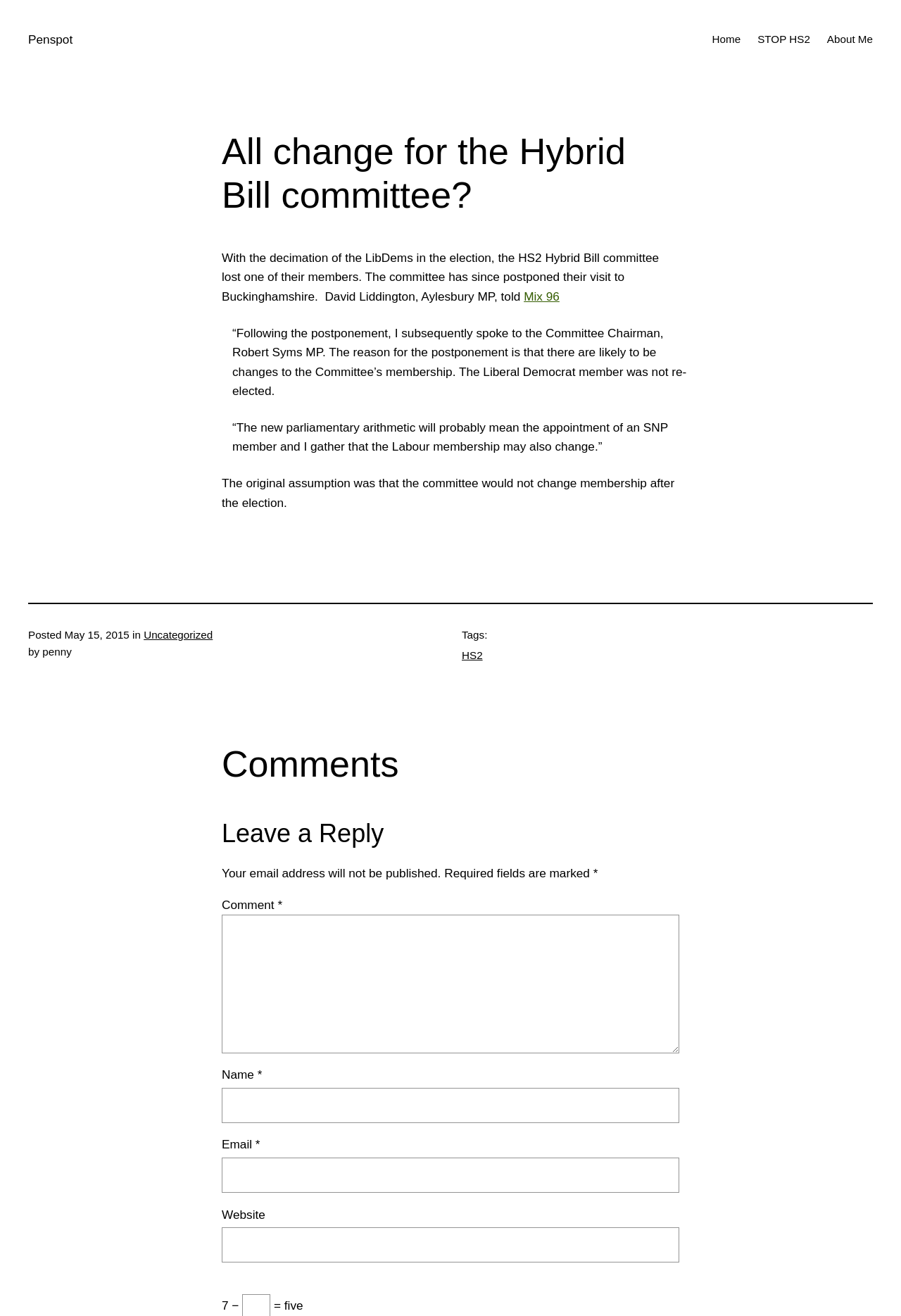Can you find the bounding box coordinates for the element that needs to be clicked to execute this instruction: "Click on the 'About Me' link"? The coordinates should be given as four float numbers between 0 and 1, i.e., [left, top, right, bottom].

[0.918, 0.023, 0.969, 0.036]